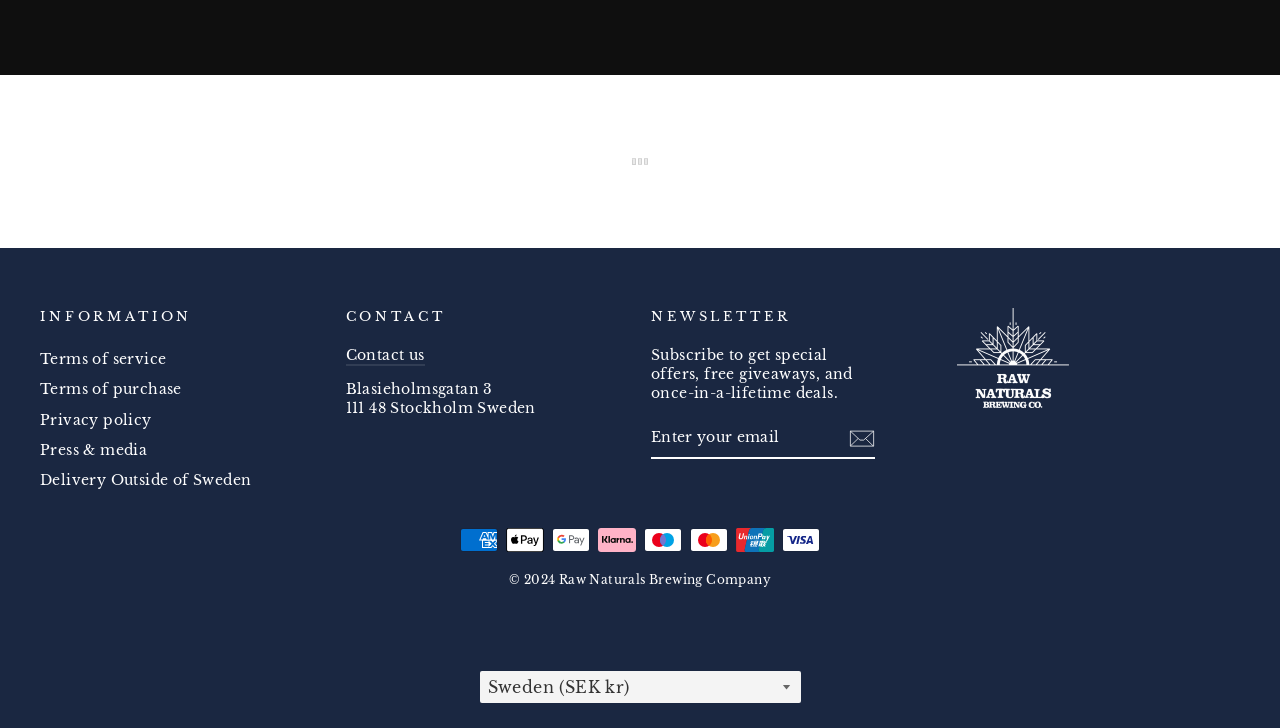What is the country/region selection element?
Provide an in-depth and detailed answer to the question.

I found a combobox element with the label 'COUNTRY/REGION' and a dropdown menu. This element allows users to select their country or region.